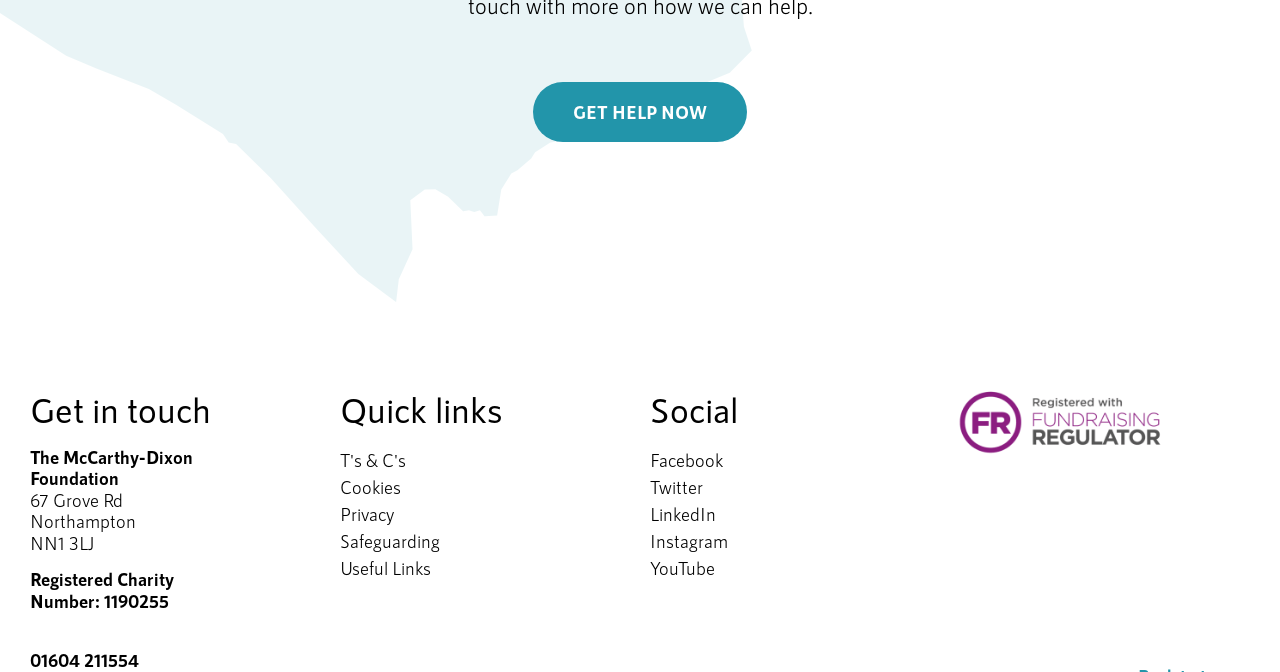Find the bounding box coordinates for the HTML element specified by: "Get help now".

[0.416, 0.121, 0.584, 0.211]